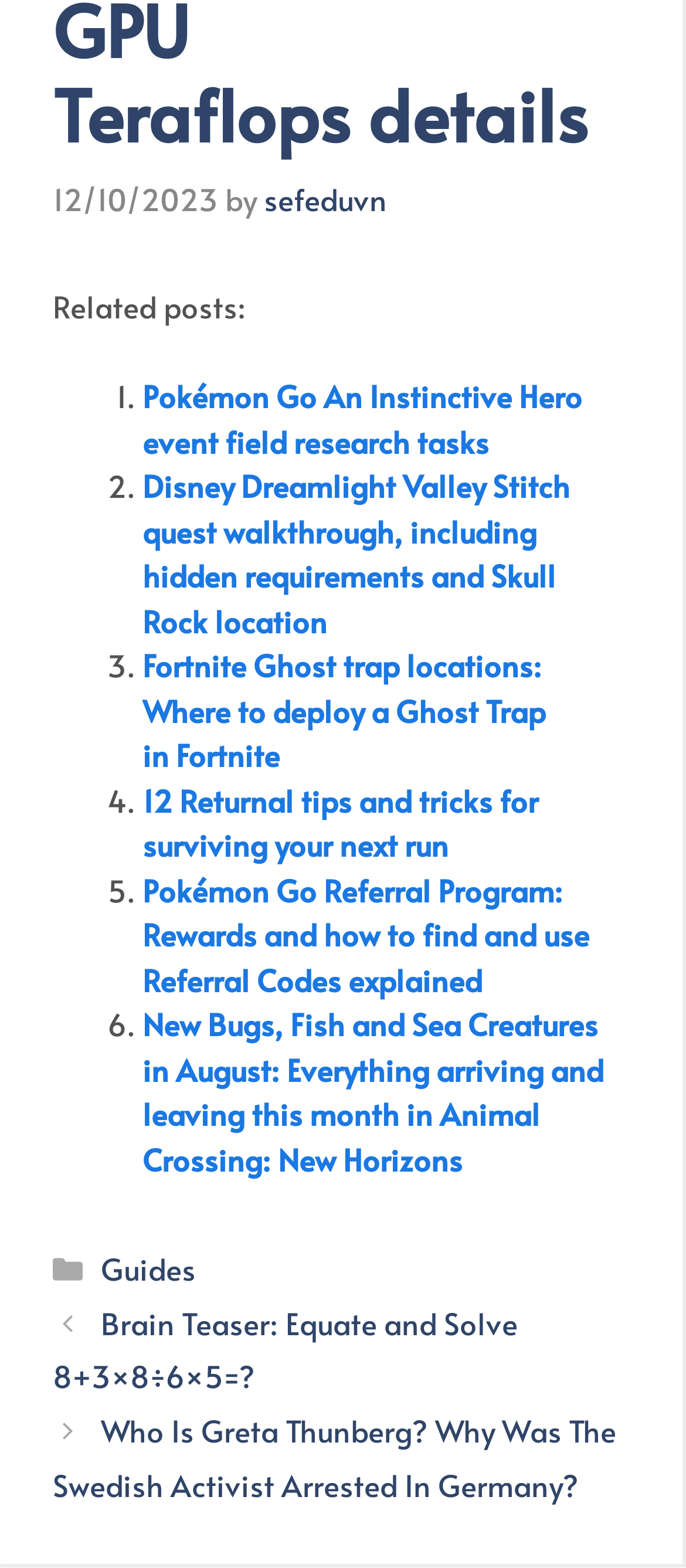Determine the bounding box coordinates of the section I need to click to execute the following instruction: "Check Fortnite Ghost trap locations". Provide the coordinates as four float numbers between 0 and 1, i.e., [left, top, right, bottom].

[0.208, 0.411, 0.795, 0.495]